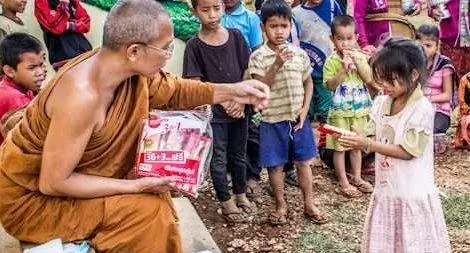What is the monk handing to the girl?
We need a detailed and exhaustive answer to the question. Please elaborate.

According to the caption, the monk is gently handing a small package to the girl, which suggests that the package is the object being exchanged in this scene.